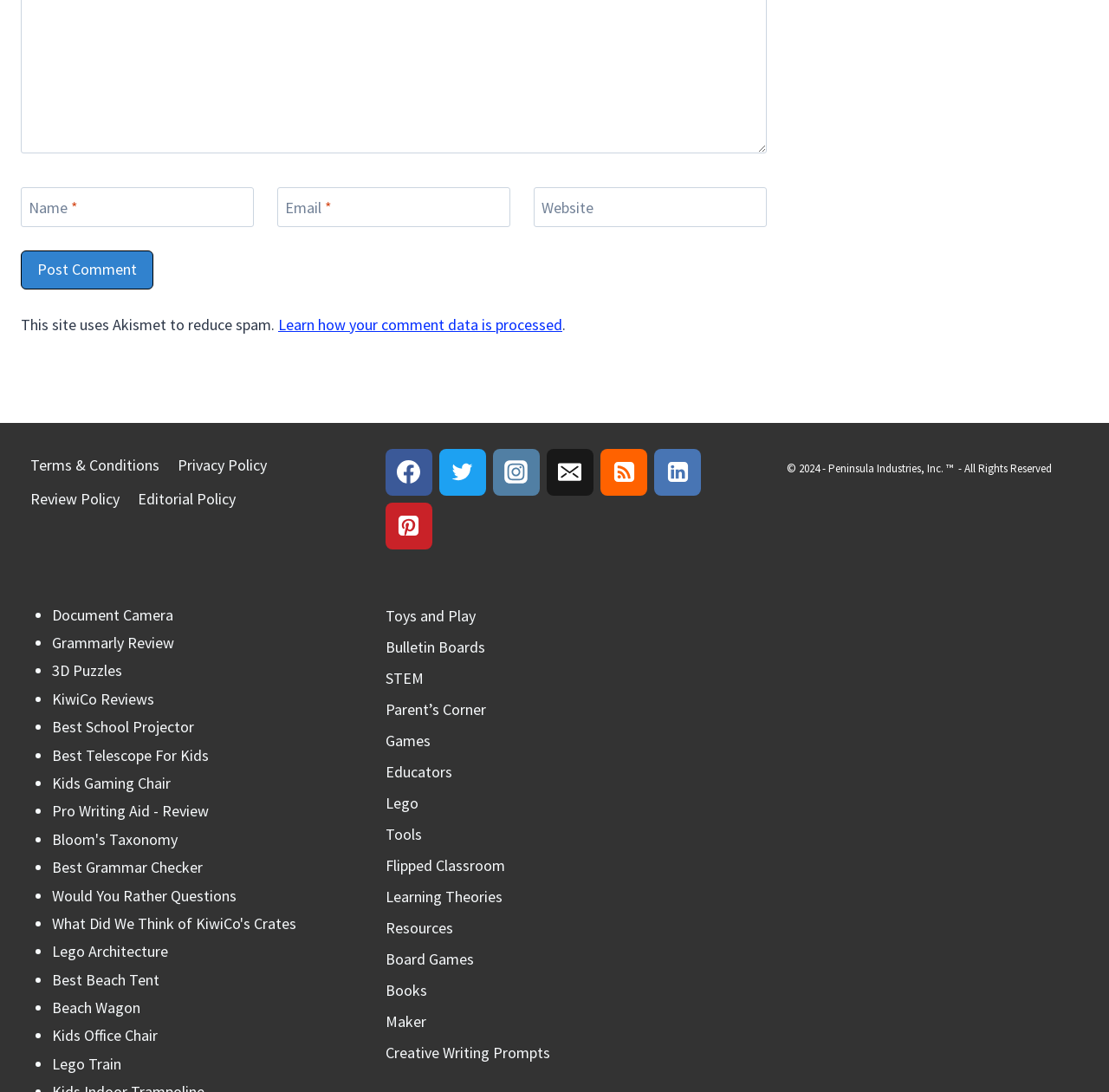What is the purpose of the 'Learn how your comment data is processed' link?
Please provide a detailed and comprehensive answer to the question.

The link 'Learn how your comment data is processed' is located near the text 'This site uses Akismet to reduce spam', implying that it provides information on how the website handles and processes comment data.